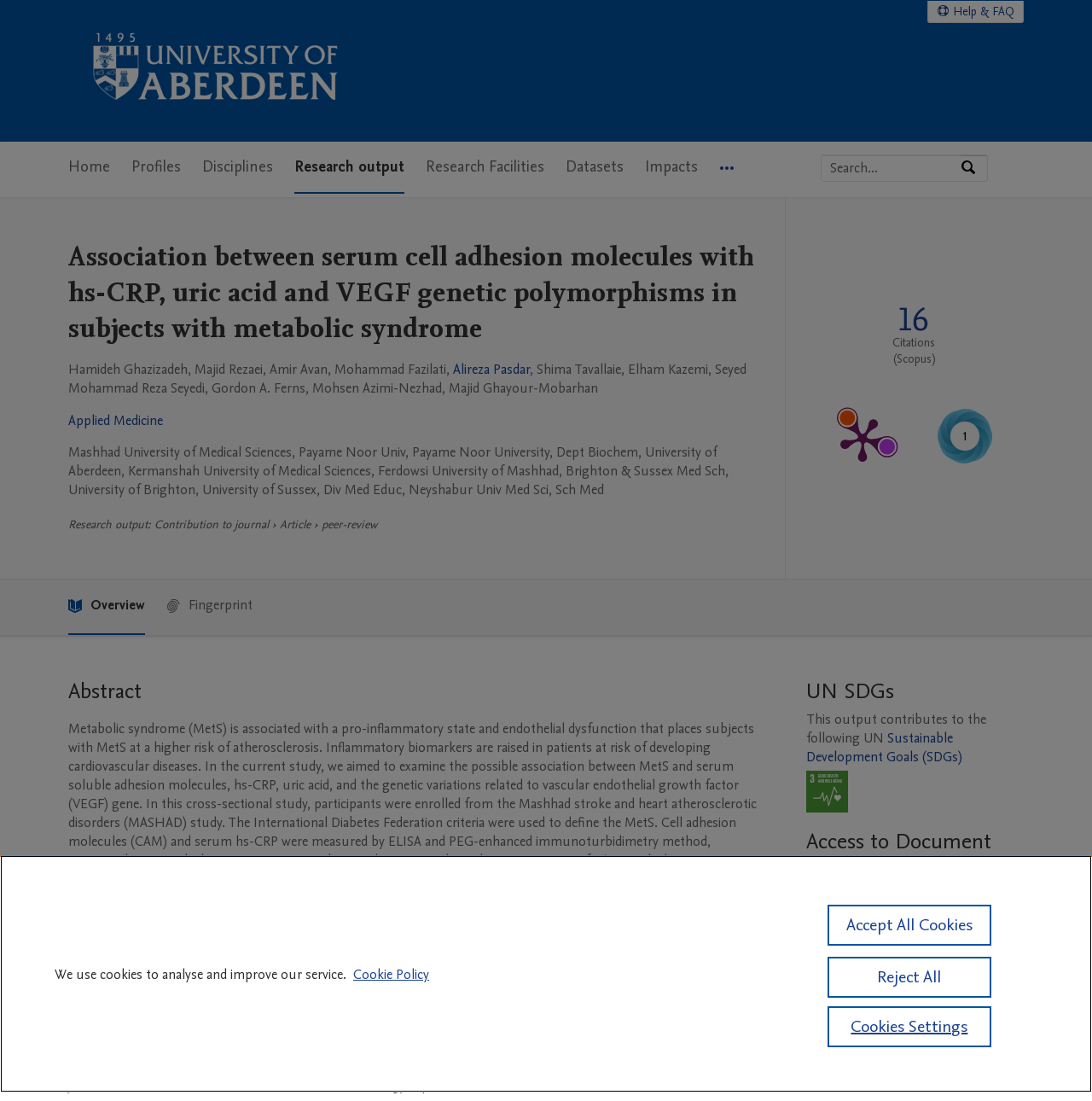Given the element description "Research Facilities", identify the bounding box of the corresponding UI element.

[0.39, 0.129, 0.498, 0.176]